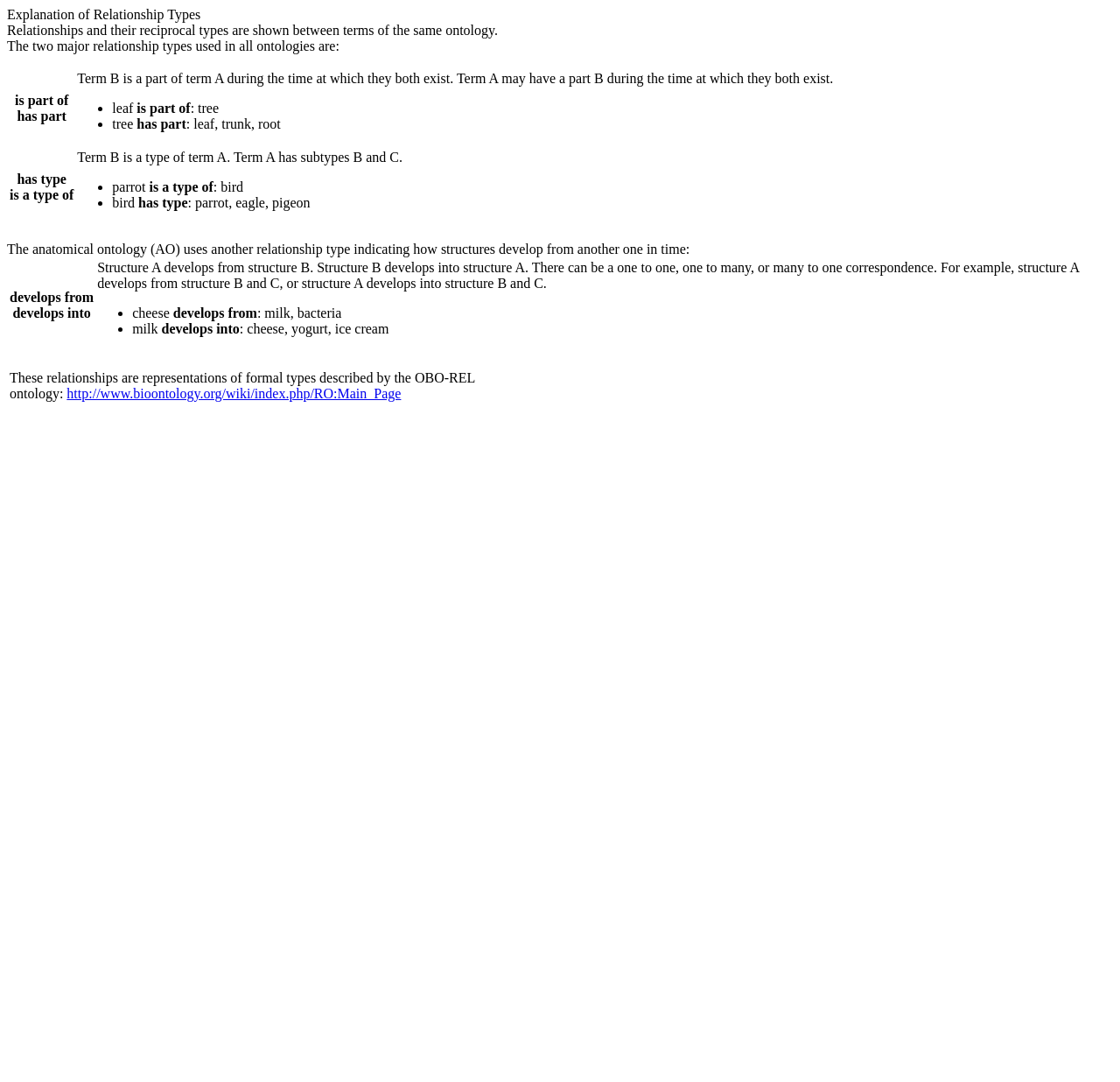What is the purpose of OBO-REL ontology?
Use the image to give a comprehensive and detailed response to the question.

The webpage mentions that the relationships are representations of formal types described by the OBO-REL ontology, which is linked to the webpage http://www.bioontology.org/wiki/index.php/RO:Main_Page.